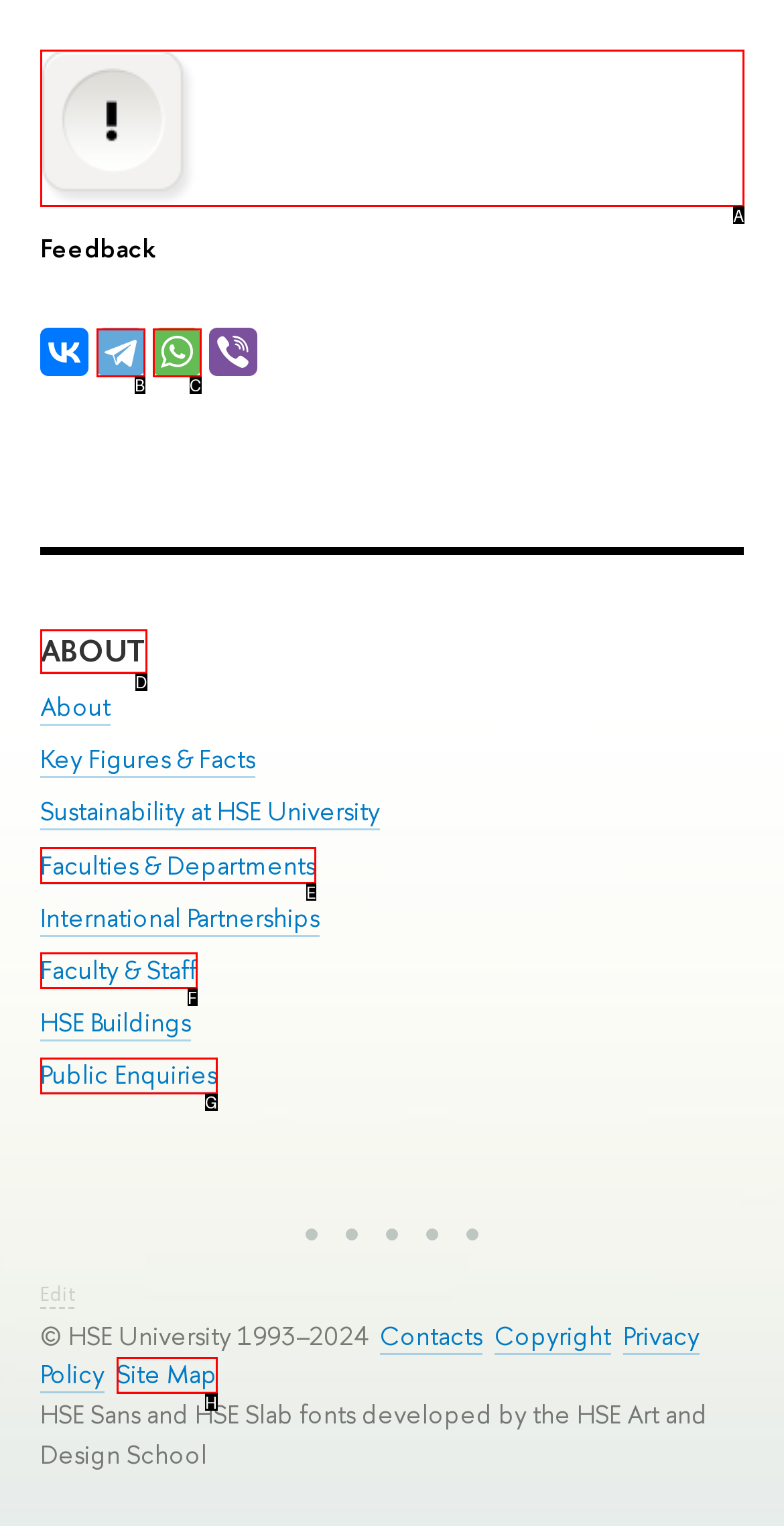Tell me the letter of the HTML element that best matches the description: Faculties & Departments from the provided options.

E